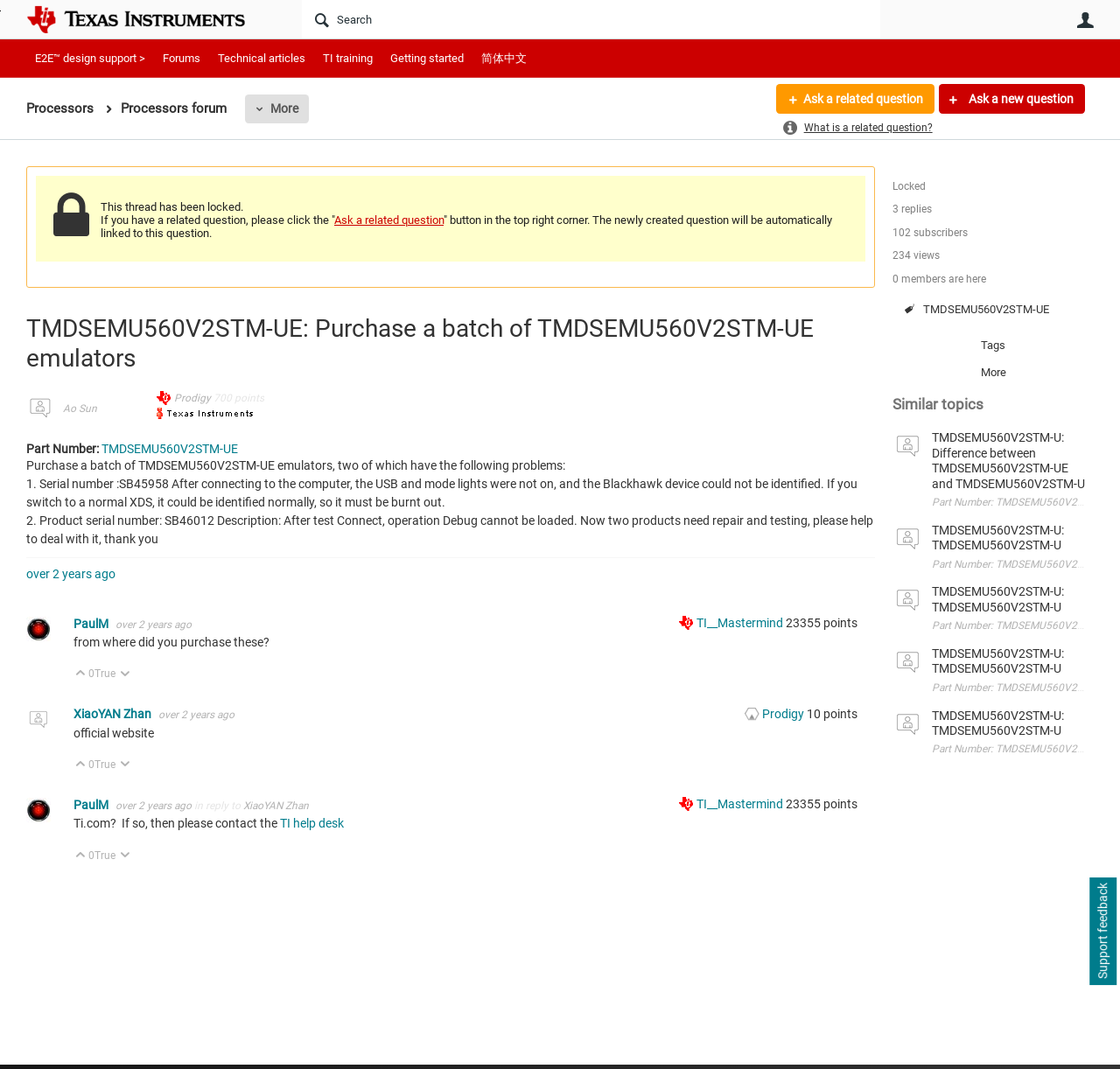What is the part number of the emulators?
Relying on the image, give a concise answer in one word or a brief phrase.

TMDSEMU560V2STM-UE